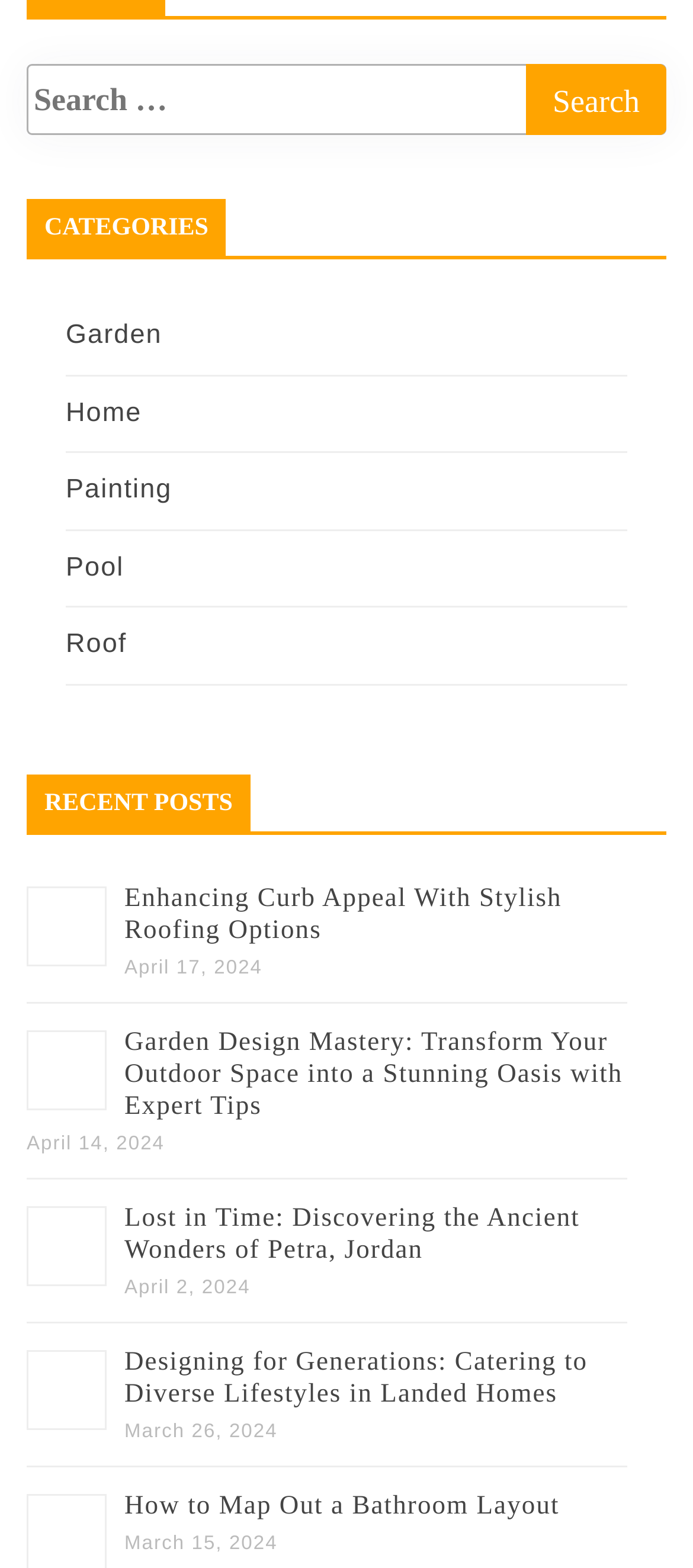Highlight the bounding box coordinates of the region I should click on to meet the following instruction: "go to Garden category".

[0.095, 0.204, 0.234, 0.223]